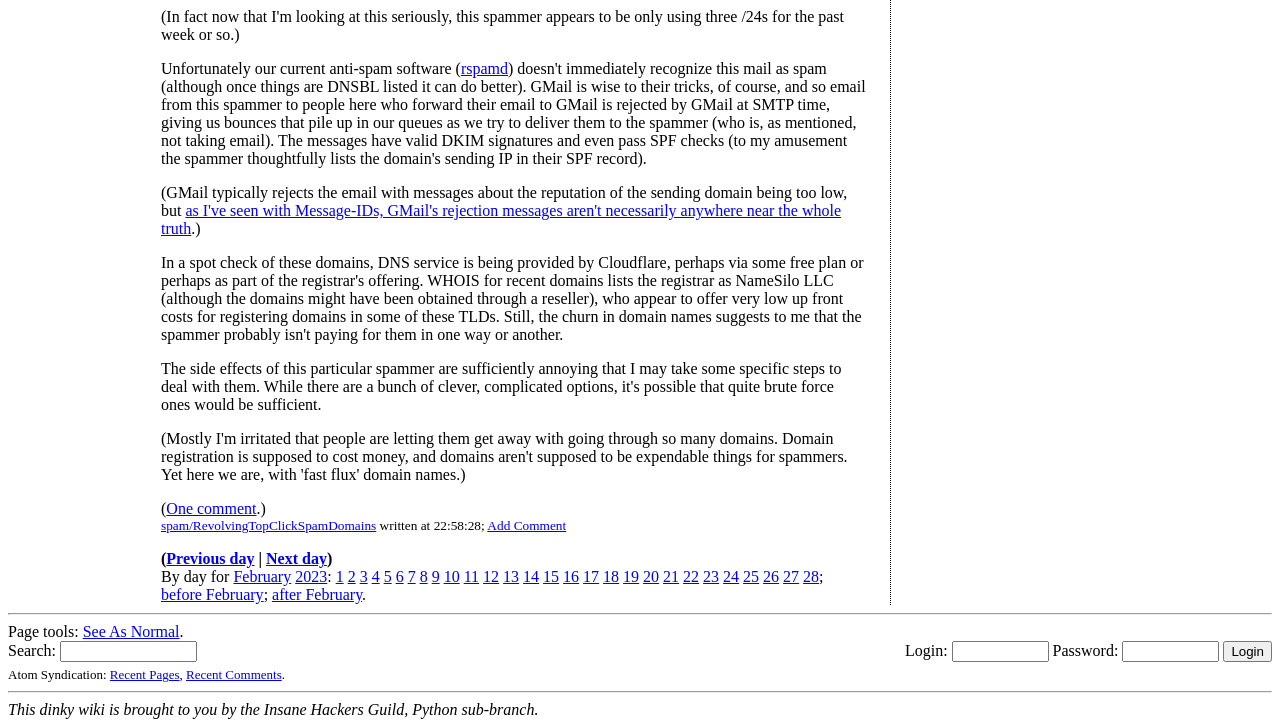Provide the bounding box coordinates for the UI element that is described as: "February".

[0.182, 0.782, 0.228, 0.805]